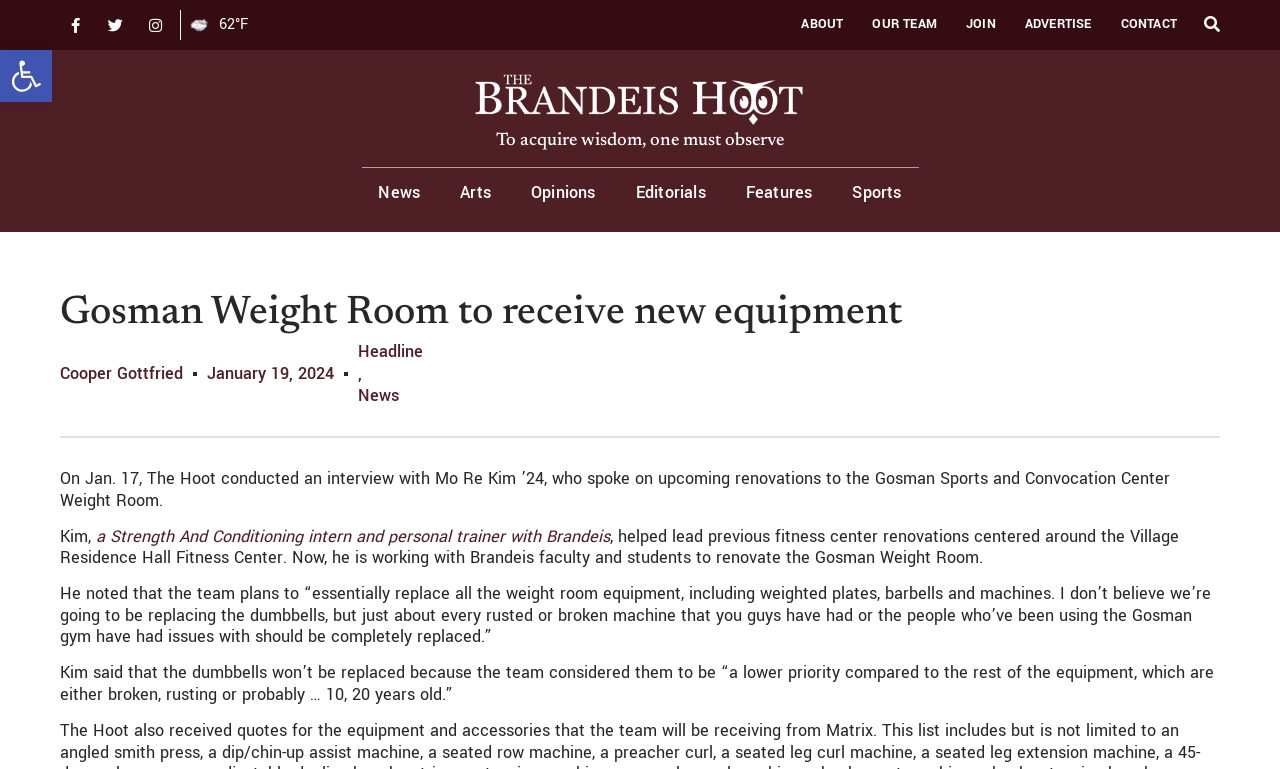Please provide a comprehensive response to the question based on the details in the image: Who is the author of the article?

I found the author's name by looking at the link 'Cooper Gottfried' which is located below the heading 'Gosman Weight Room to receive new equipment' and above the date 'January 19, 2024', indicating that it is the author's name.